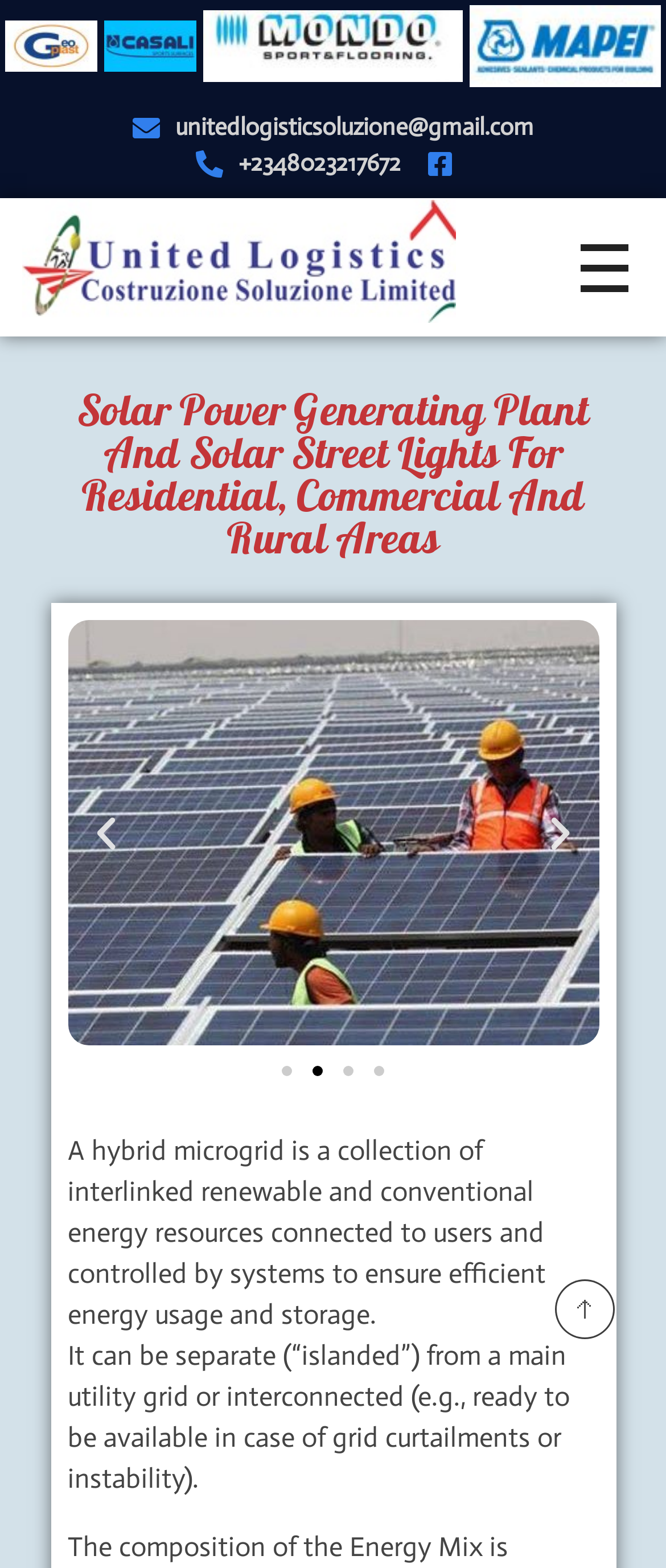What is the company name?
Please give a detailed and elaborate answer to the question.

The company name can be found in the top-left corner of the webpage, where the logo is located. The text 'United Logistics Ltd' is written next to the logo, indicating that it is the company name.